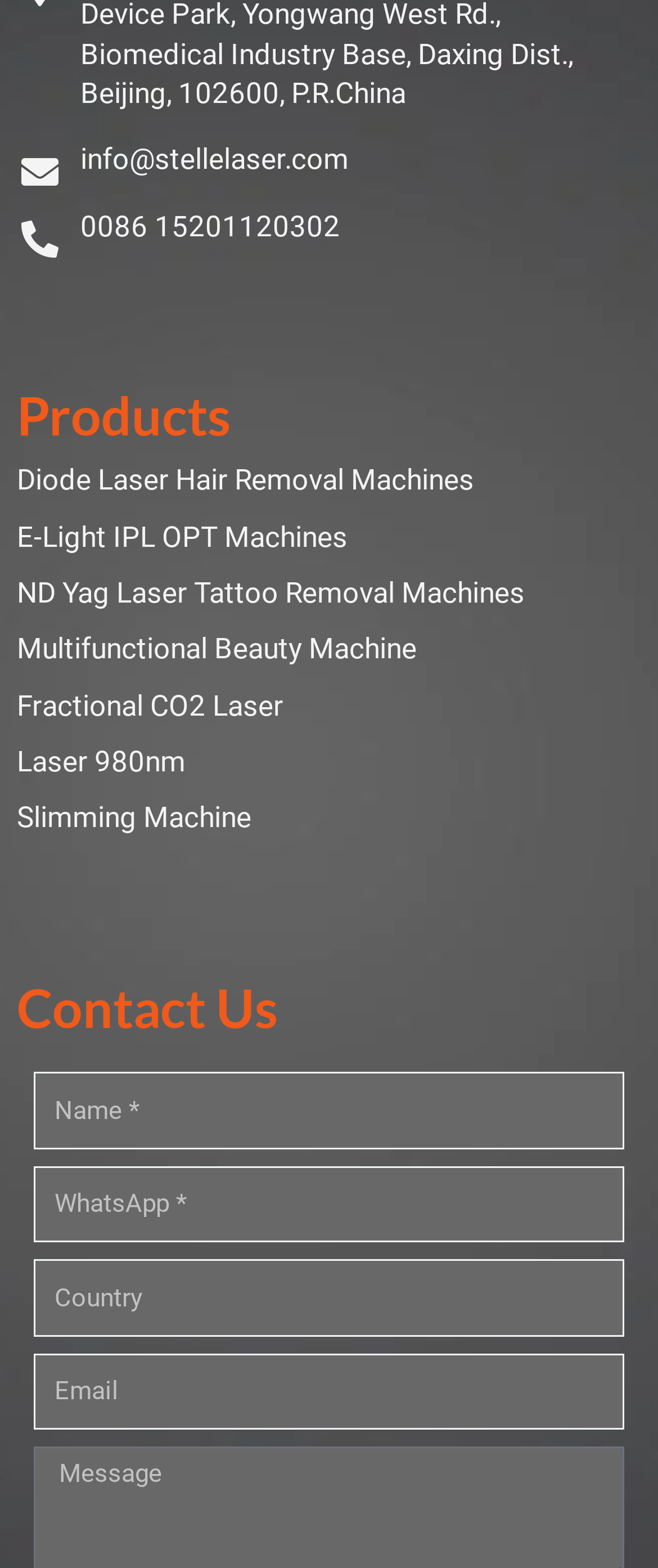How many product categories are listed?
Please give a detailed and thorough answer to the question, covering all relevant points.

I counted the number of links under the 'Products' heading, which are 'Diode Laser Hair Removal Machines', 'E-Light IPL OPT Machines', 'ND Yag Laser Tattoo Removal Machines', 'Multifunctional Beauty Machine', 'Fractional CO2 Laser', 'Laser 980nm', and 'Slimming Machine'. There are 7 product categories in total.